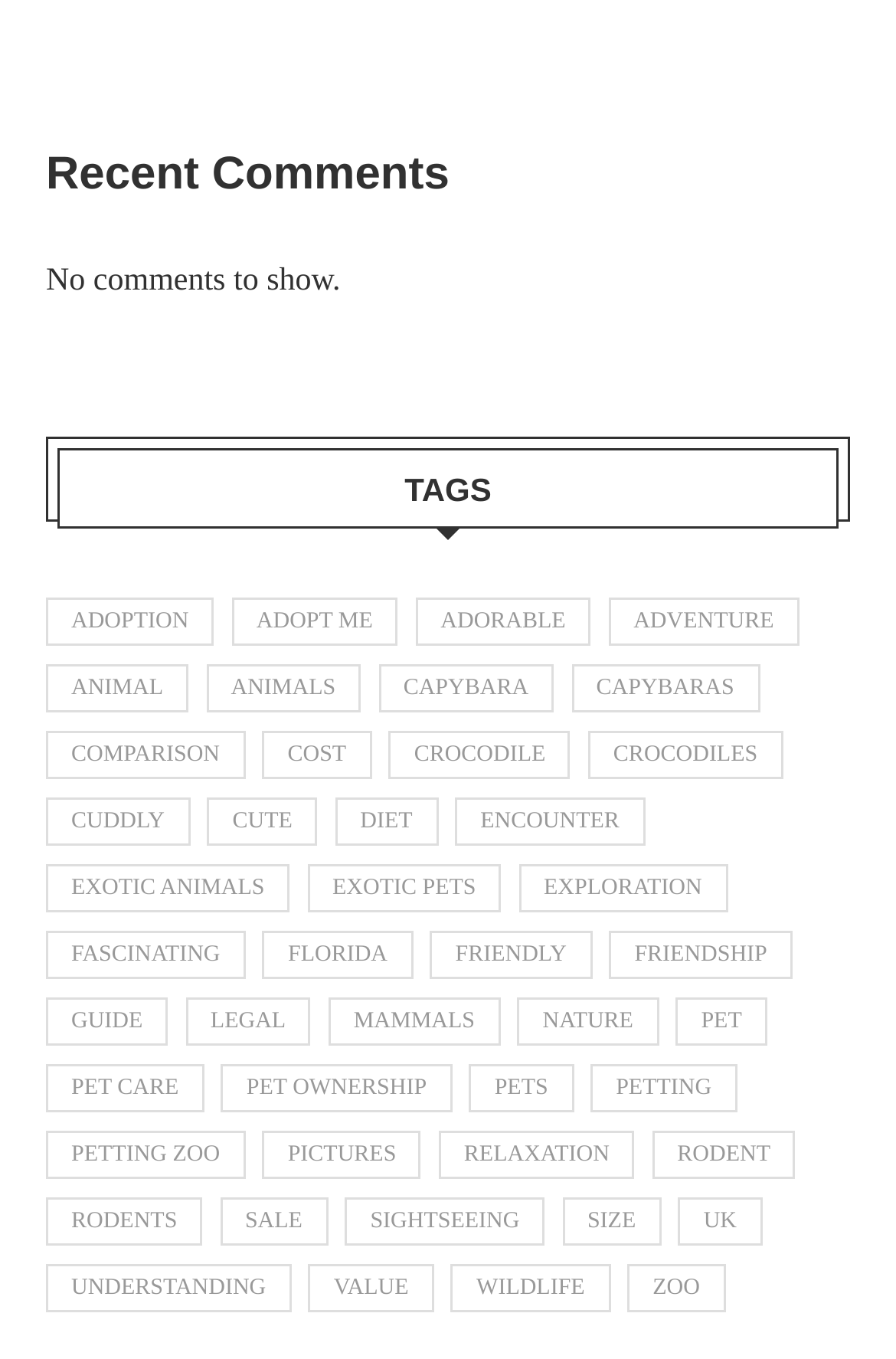Locate the bounding box coordinates of the element that should be clicked to fulfill the instruction: "Browse 'Rodents' related items".

[0.051, 0.881, 0.226, 0.917]